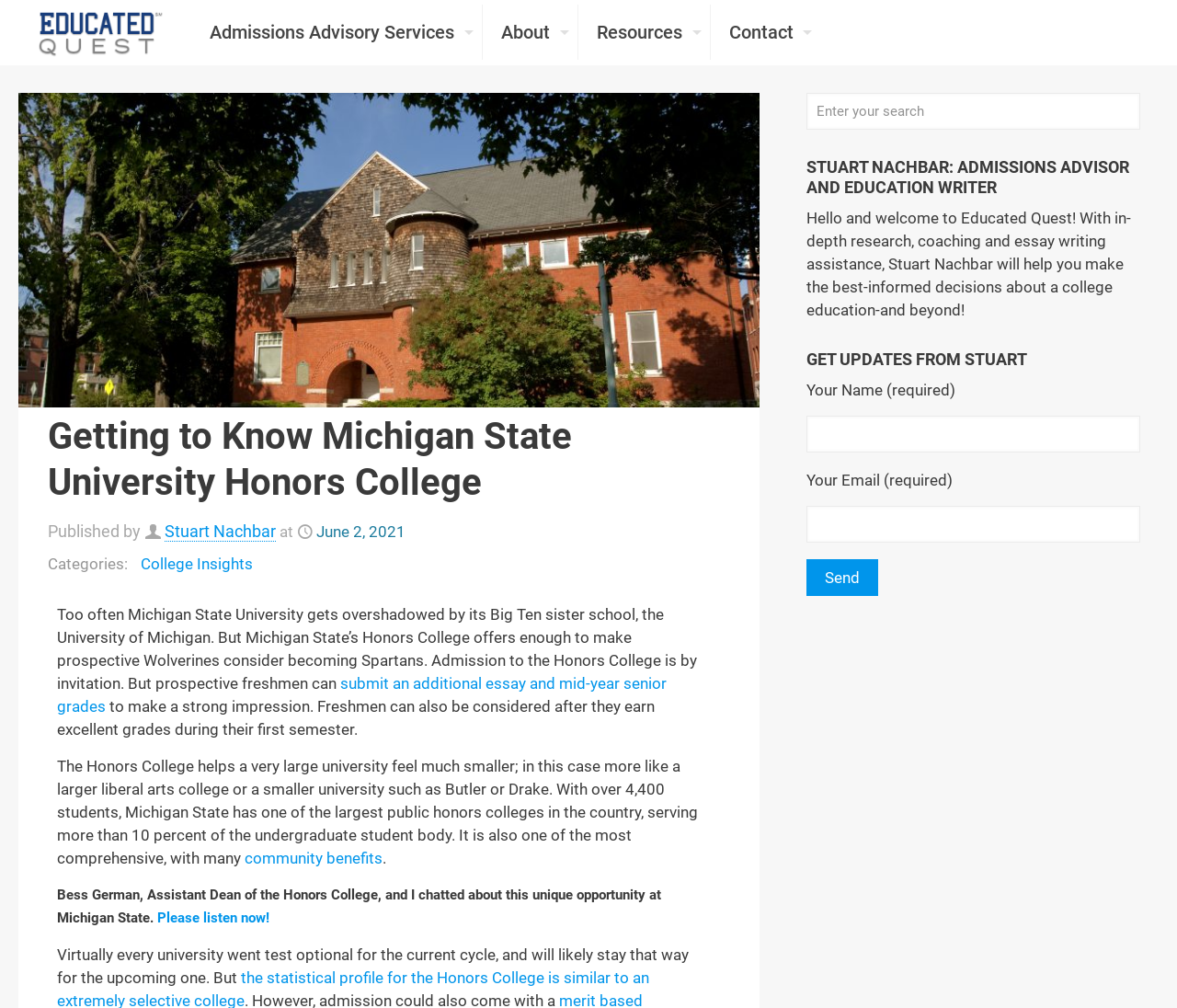Can you find the bounding box coordinates for the element that needs to be clicked to execute this instruction: "Search for something"? The coordinates should be given as four float numbers between 0 and 1, i.e., [left, top, right, bottom].

[0.685, 0.092, 0.969, 0.129]